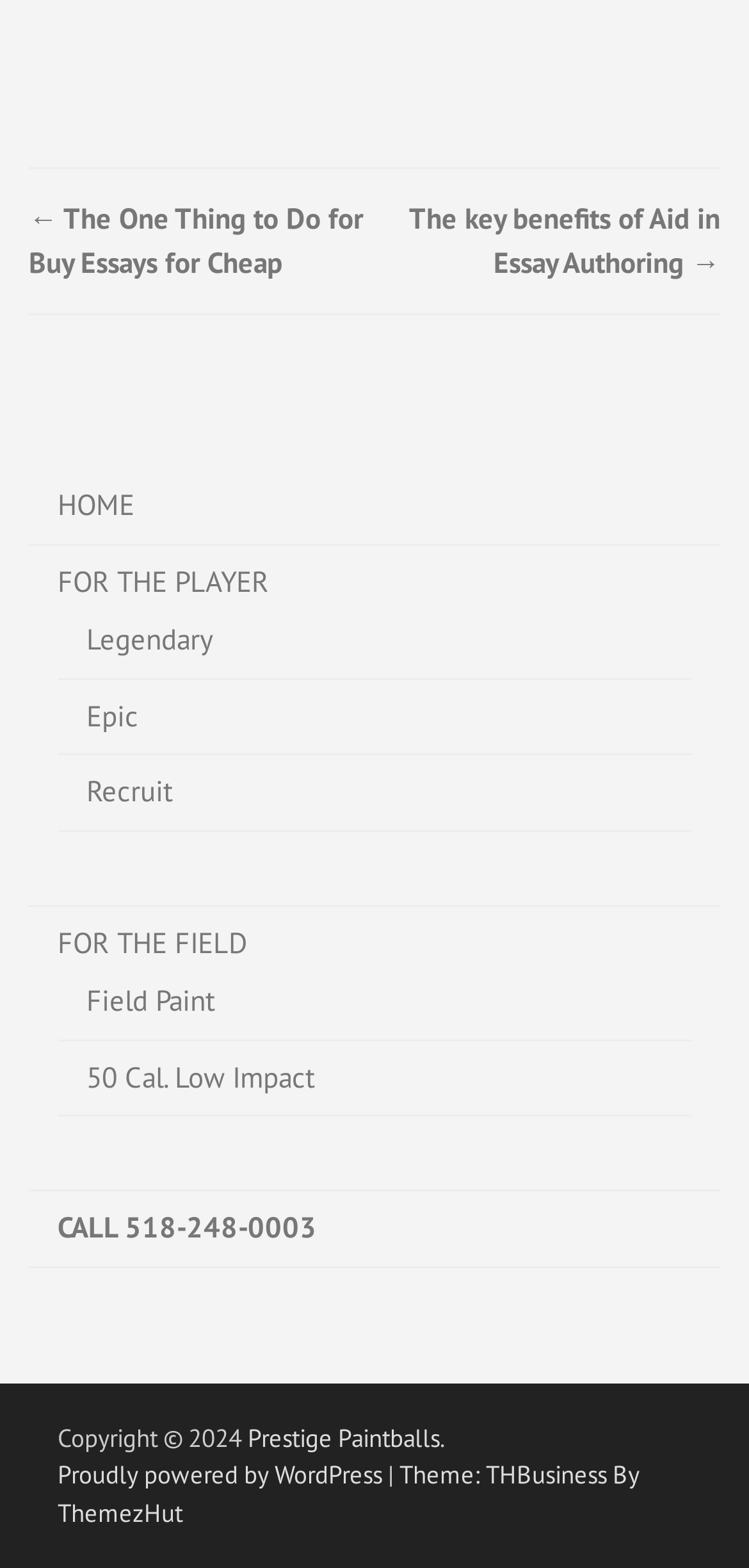Please specify the bounding box coordinates of the clickable region necessary for completing the following instruction: "visit Prestige Paintballs website". The coordinates must consist of four float numbers between 0 and 1, i.e., [left, top, right, bottom].

[0.331, 0.906, 0.587, 0.927]